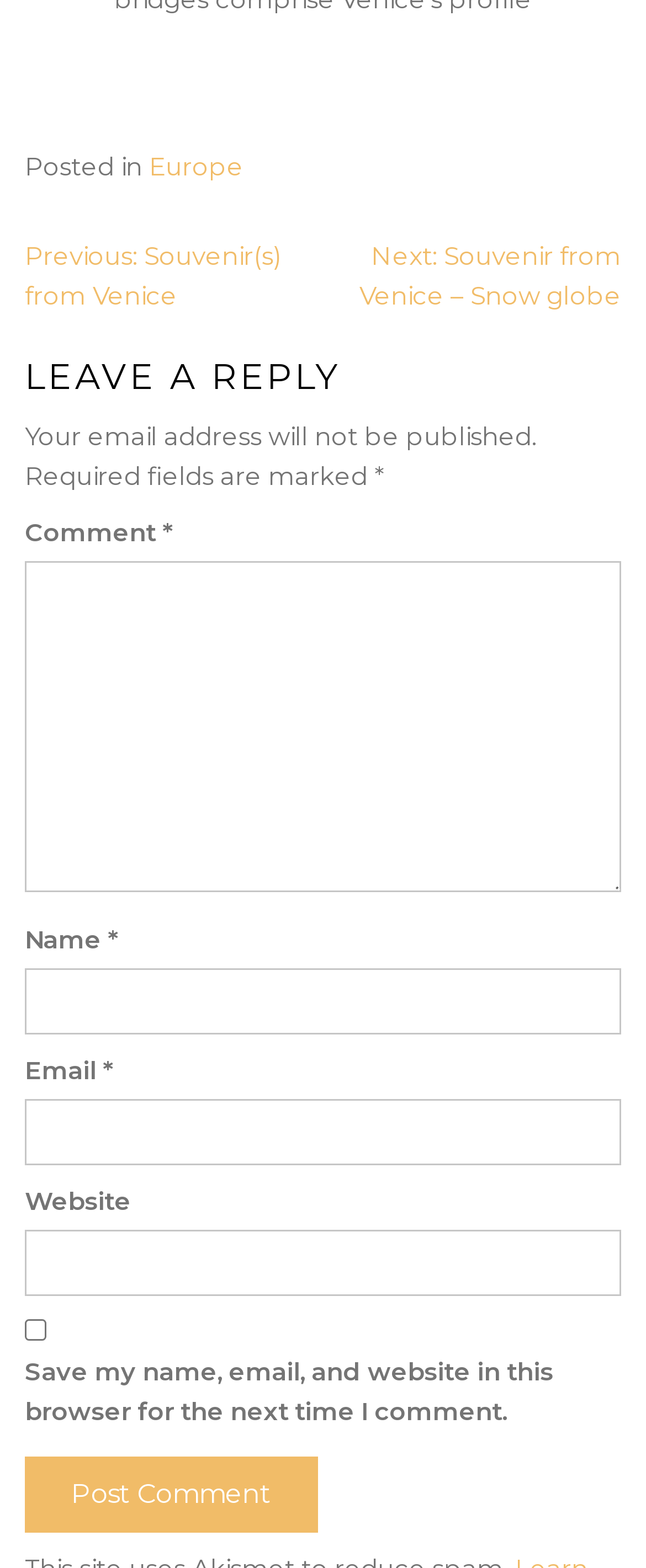Could you specify the bounding box coordinates for the clickable section to complete the following instruction: "Click on the 'Previous: Souvenir(s) from Venice' link"?

[0.038, 0.153, 0.436, 0.198]